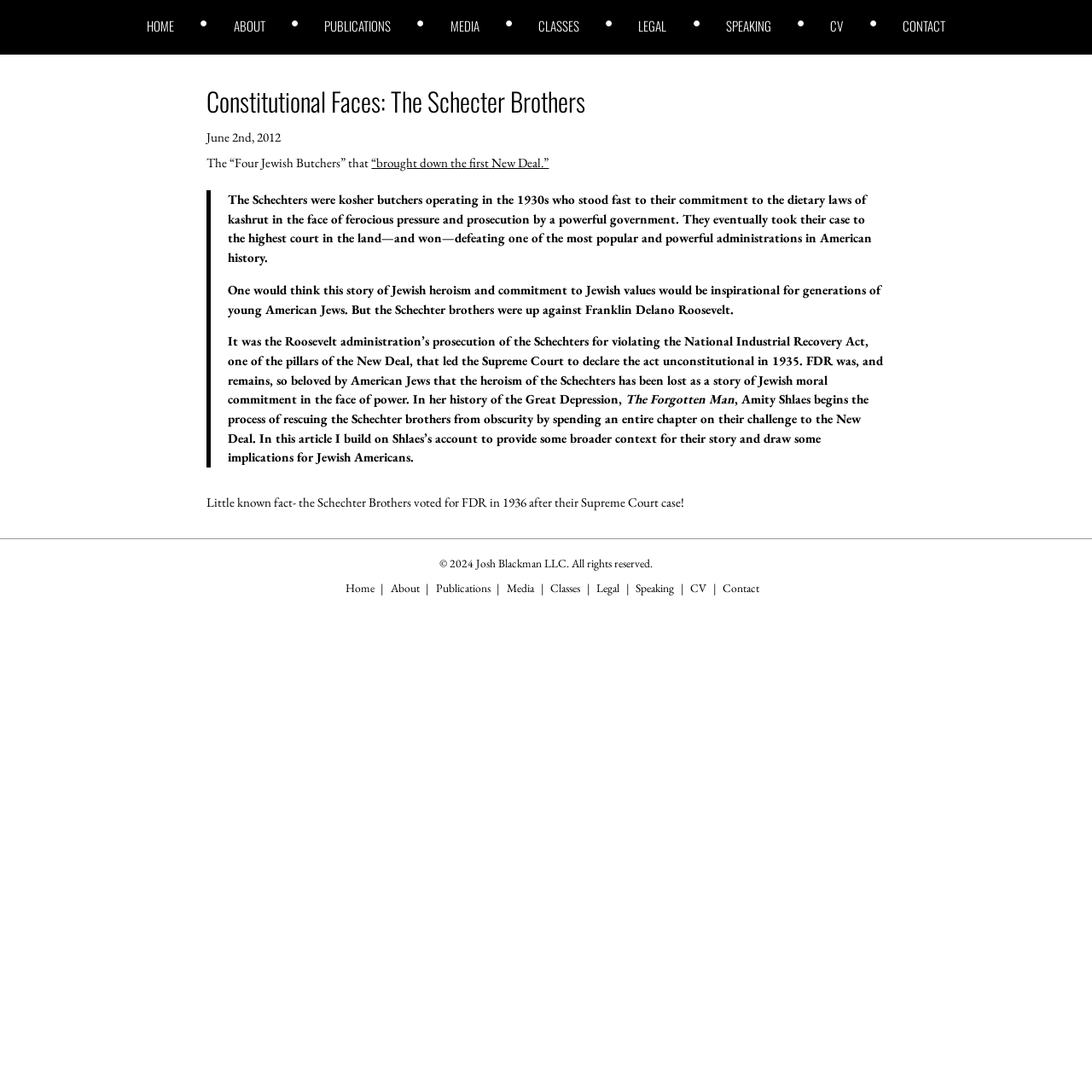Please locate the bounding box coordinates of the element that should be clicked to complete the given instruction: "View the image".

None